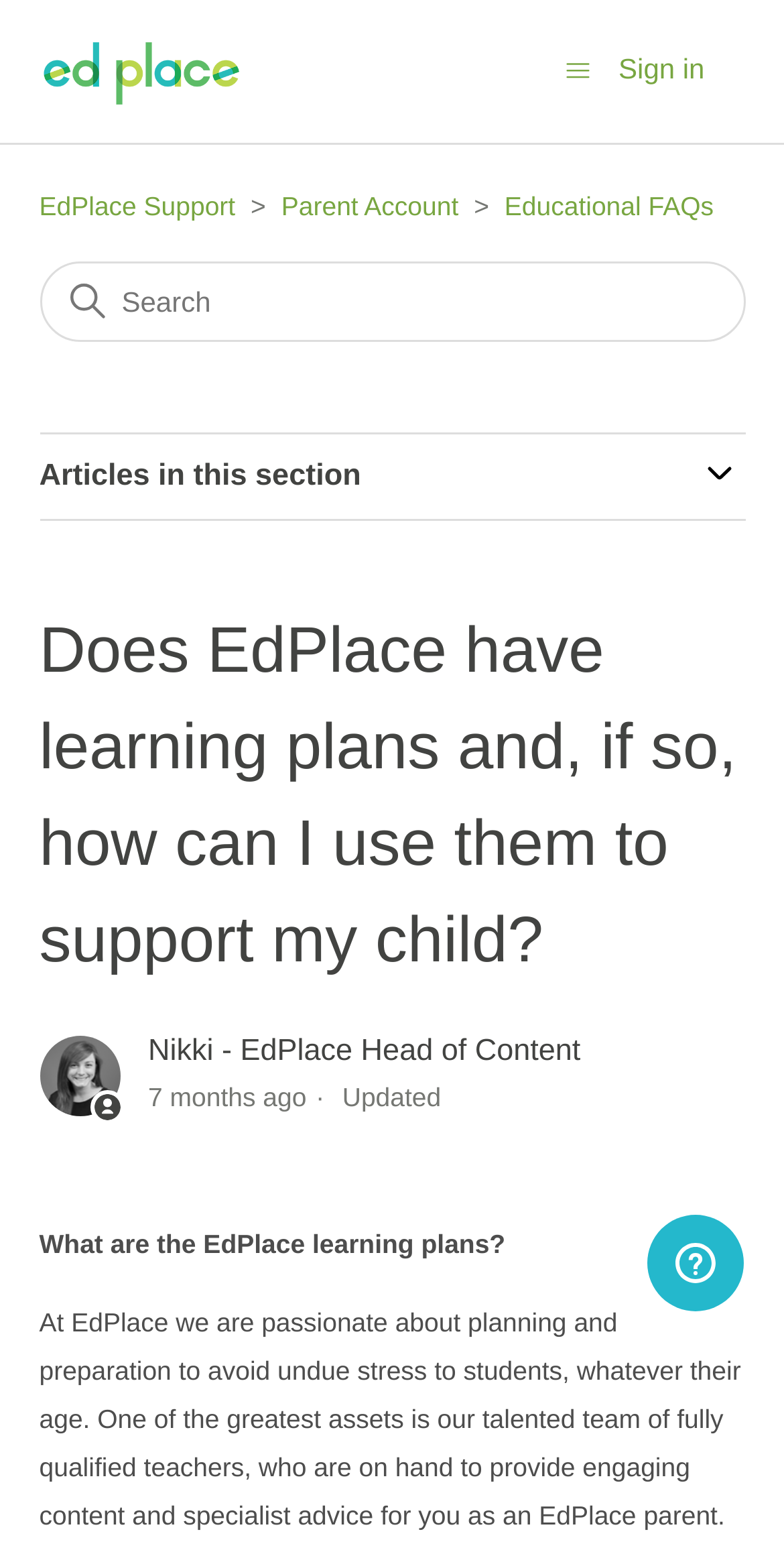Predict the bounding box of the UI element based on the description: "December 2023 (9)". The coordinates should be four float numbers between 0 and 1, formatted as [left, top, right, bottom].

None